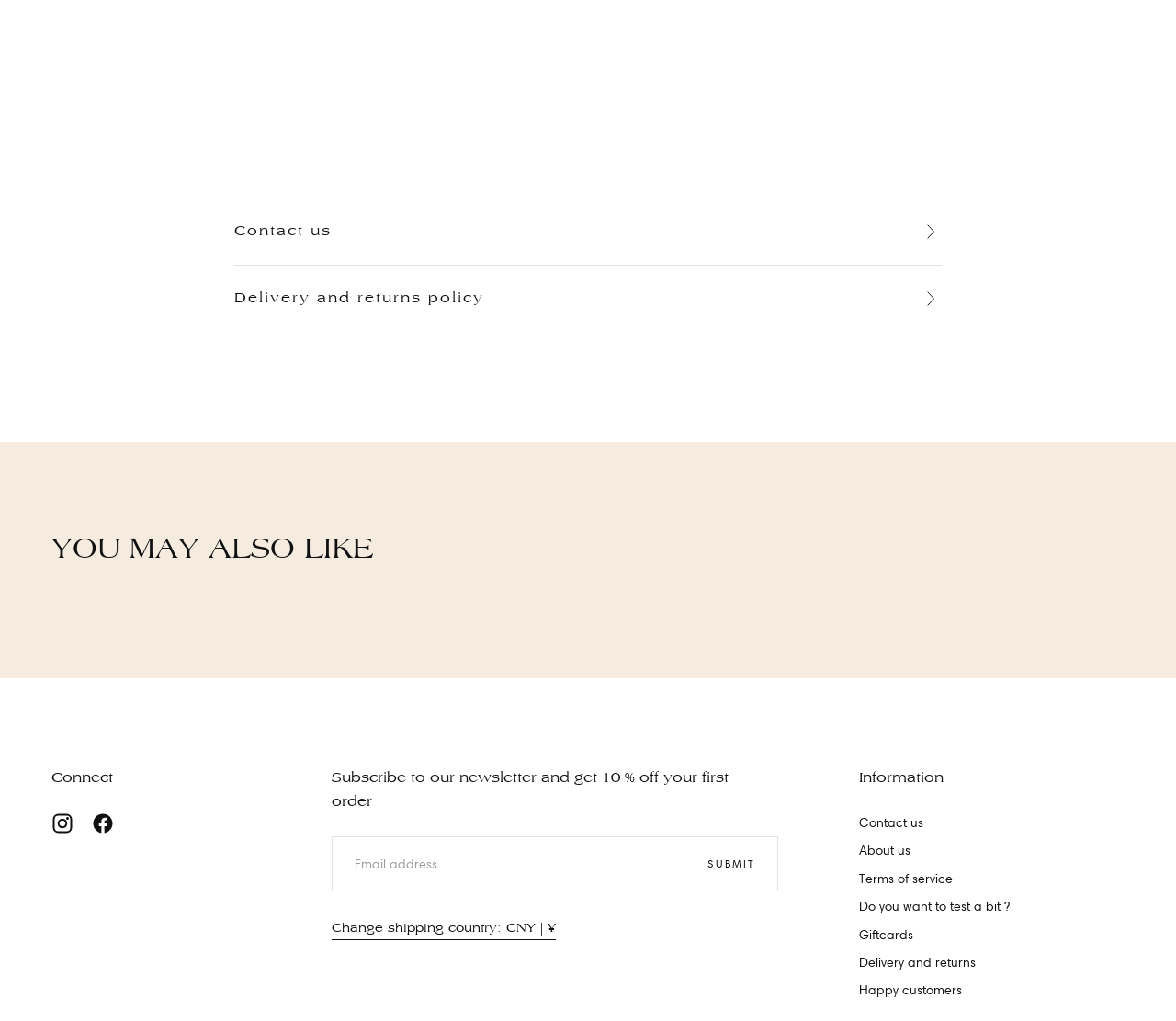What is the benefit of subscribing to the newsletter?
Using the image, provide a concise answer in one word or a short phrase.

10% off first order